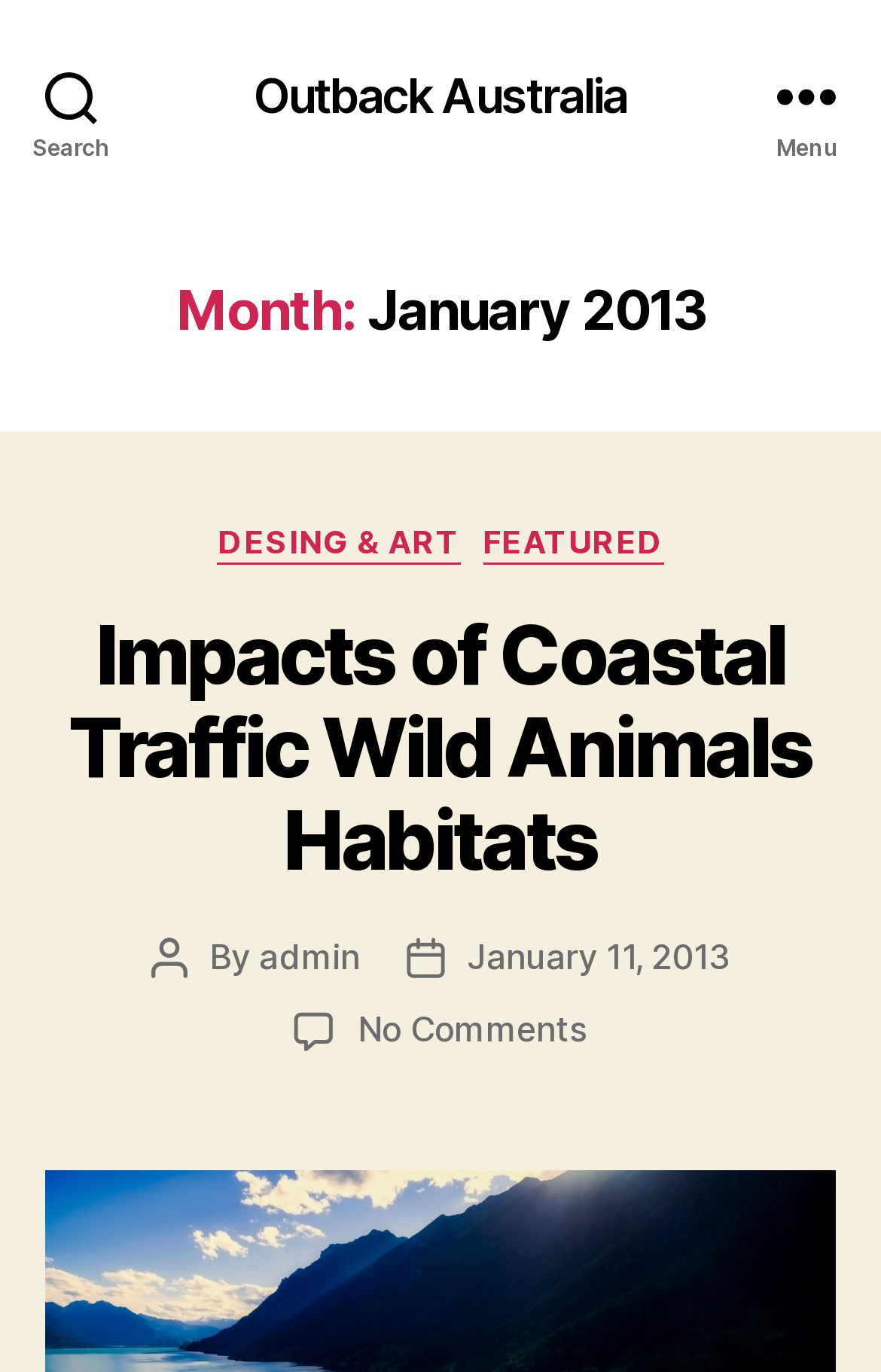Provide an in-depth caption for the contents of the webpage.

The webpage is about Outback Australia in January 2013. At the top left, there is a search button. Next to it, there is a link to "Outback Australia". On the top right, there is a menu button. 

Below the top section, there is a header section that spans the entire width of the page. It contains a heading that reads "Month: January 2013". 

Below the header, there is another section that also spans the entire width of the page. This section contains several elements. On the left, there is a category section with a label "Categories" and two links to "DESING & ART" and "FEATURED". On the right, there is a heading that reads "Impacts of Coastal Traffic Wild Animals Habitats" with a link to the same title below it. 

Further down, there is an author section that contains a label "Post author", the text "By", and a link to the author "admin". Next to it, there is a post date section with a label "Post date" and a link to the date "January 11, 2013". Below these sections, there is a link that reads "No Comments on Impacts of Coastal Traffic Wild Animals Habitats".